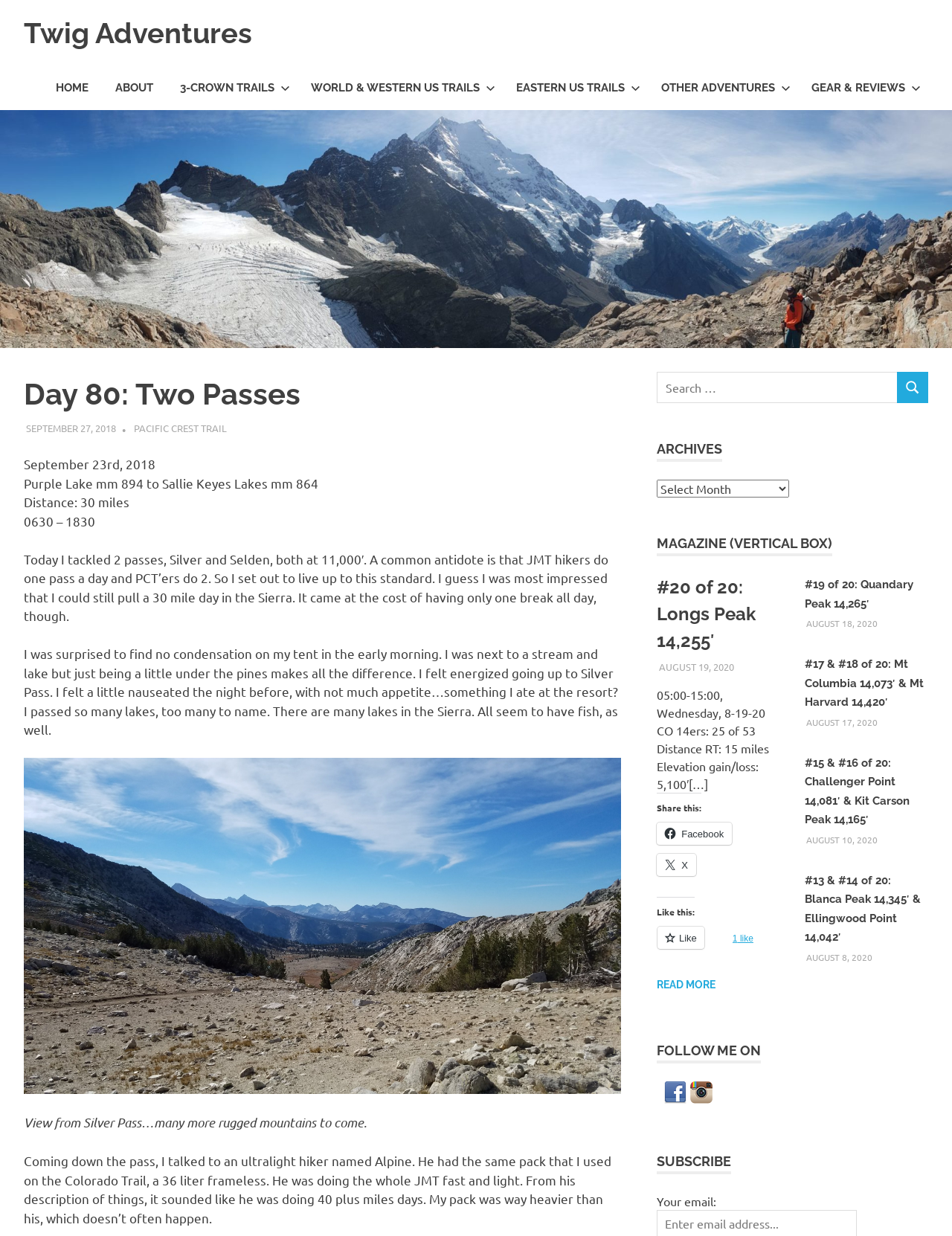Can you show the bounding box coordinates of the region to click on to complete the task described in the instruction: "Follow on Facebook"?

[0.698, 0.883, 0.721, 0.895]